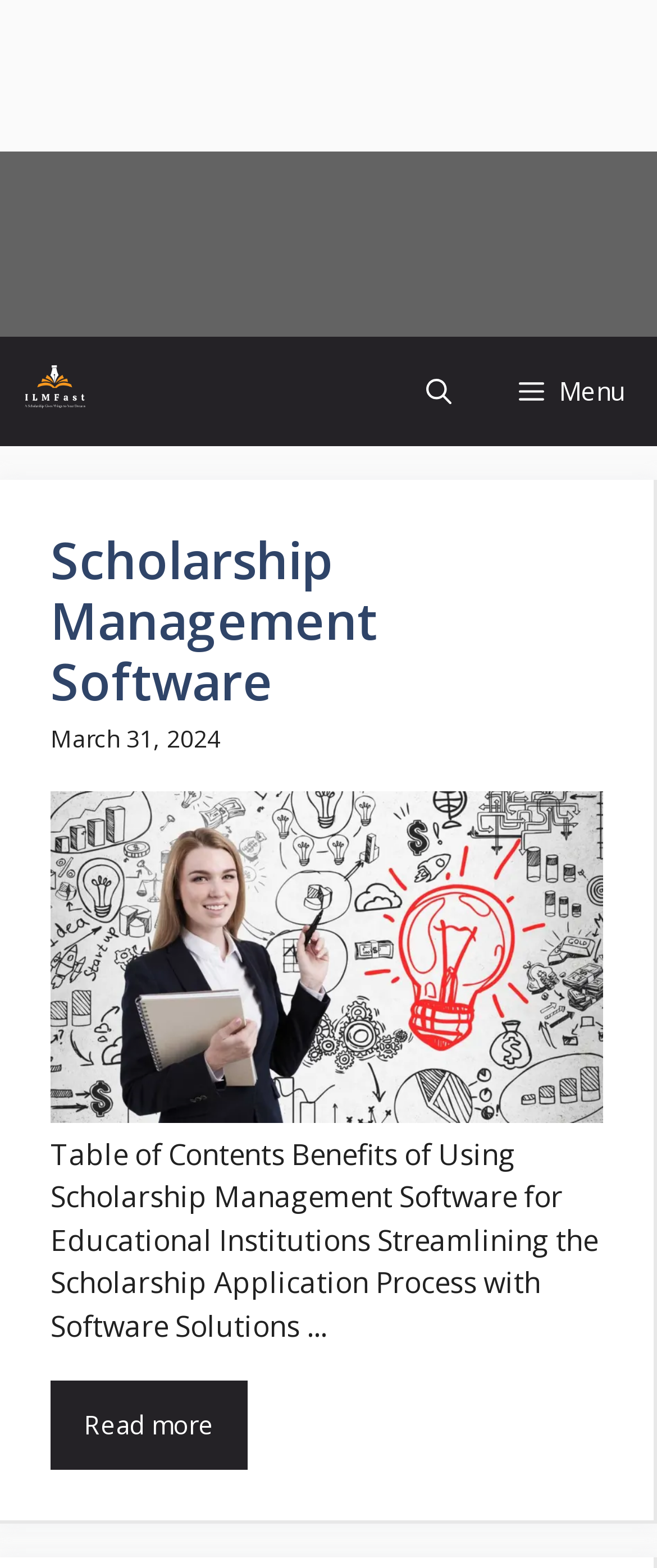Please determine the bounding box coordinates for the element with the description: "alt="Information" title="Information"".

None